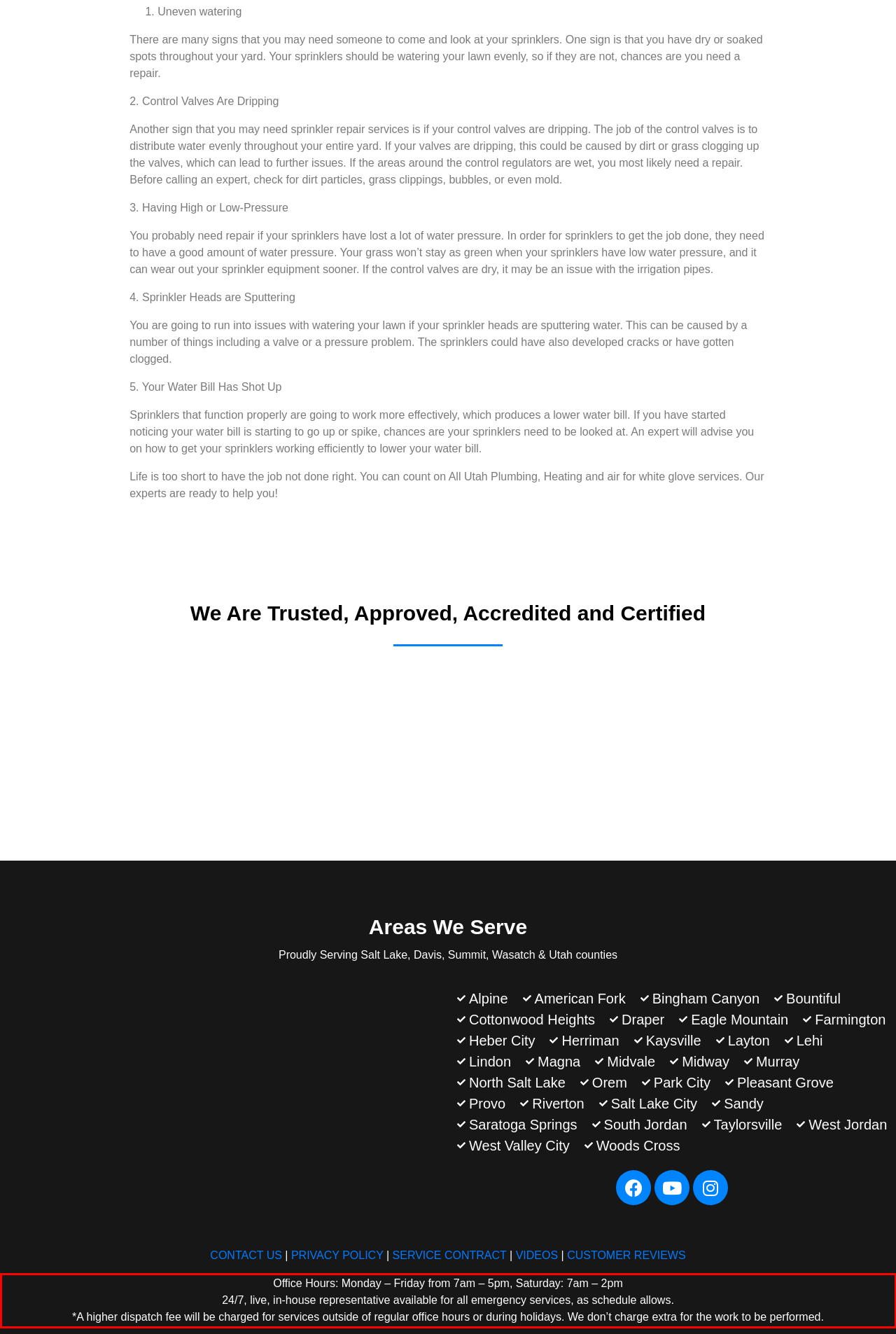Please examine the webpage screenshot containing a red bounding box and use OCR to recognize and output the text inside the red bounding box.

Office Hours: Monday – Friday from 7am – 5pm, Saturday: 7am – 2pm 24/7, live, in-house representative available for all emergency services, as schedule allows. *A higher dispatch fee will be charged for services outside of regular office hours or during holidays. We don’t charge extra for the work to be performed.